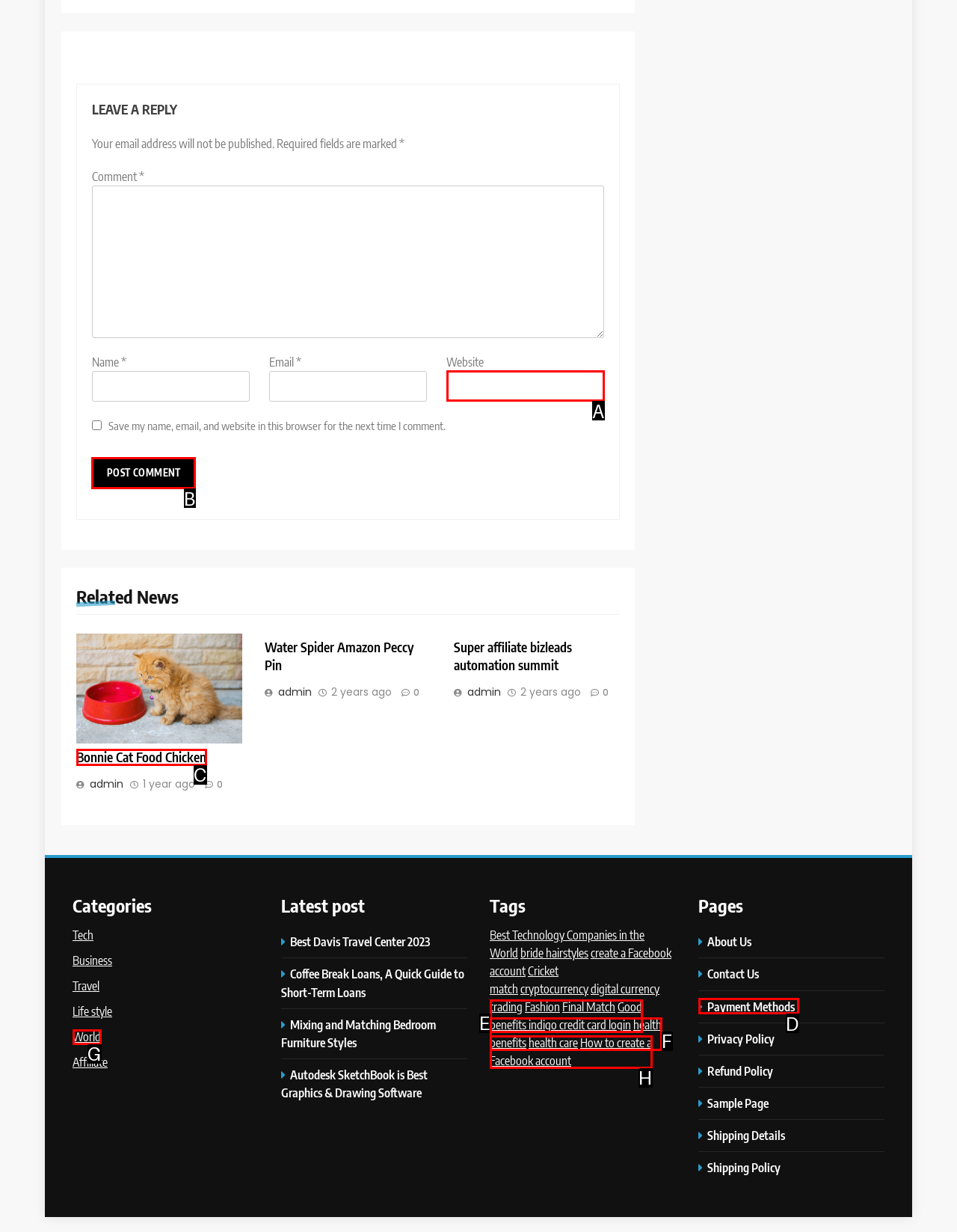From the given options, tell me which letter should be clicked to complete this task: Share this page on Facebook
Answer with the letter only.

None